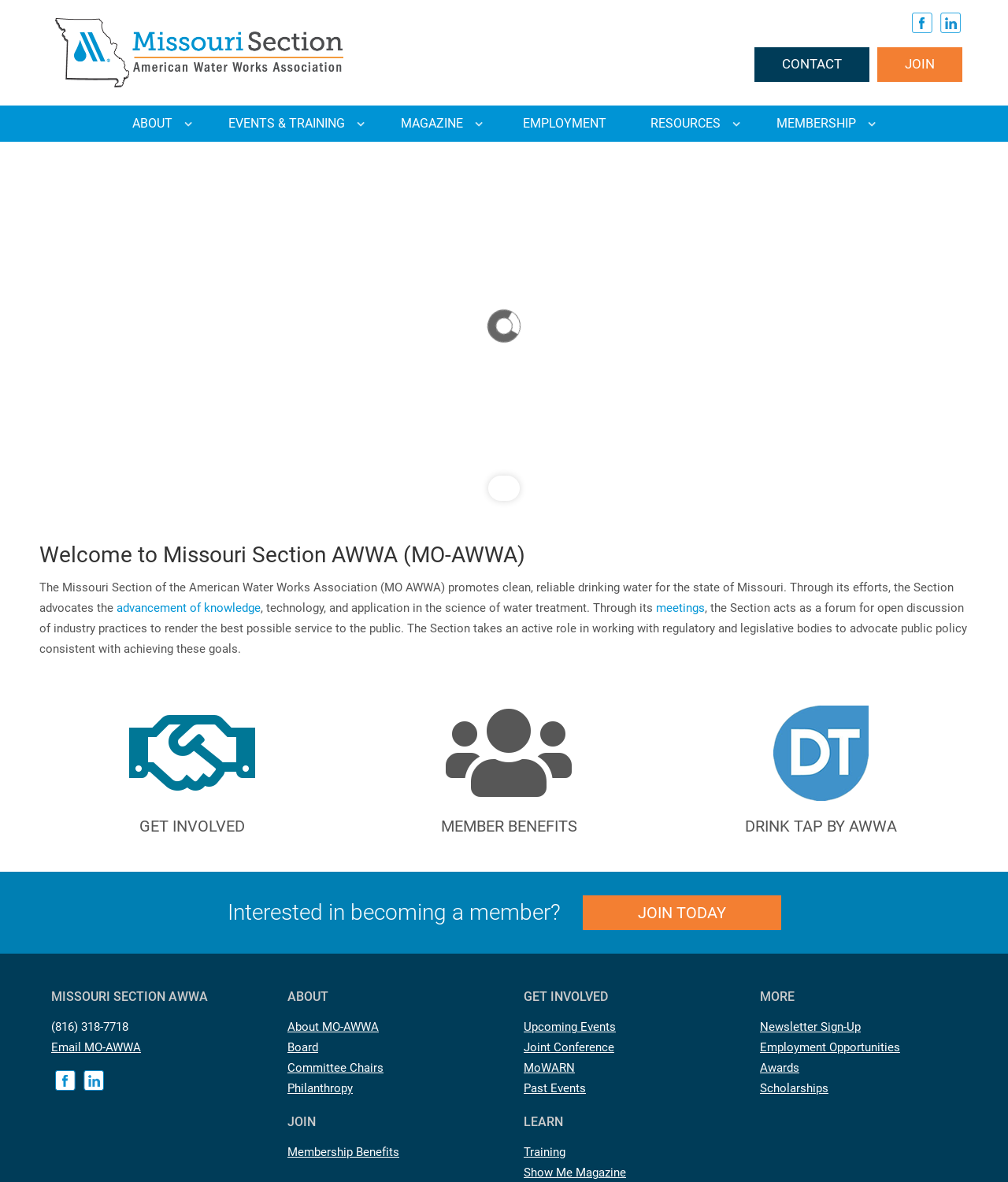Please indicate the bounding box coordinates for the clickable area to complete the following task: "Click the JOIN button". The coordinates should be specified as four float numbers between 0 and 1, i.e., [left, top, right, bottom].

[0.87, 0.04, 0.955, 0.069]